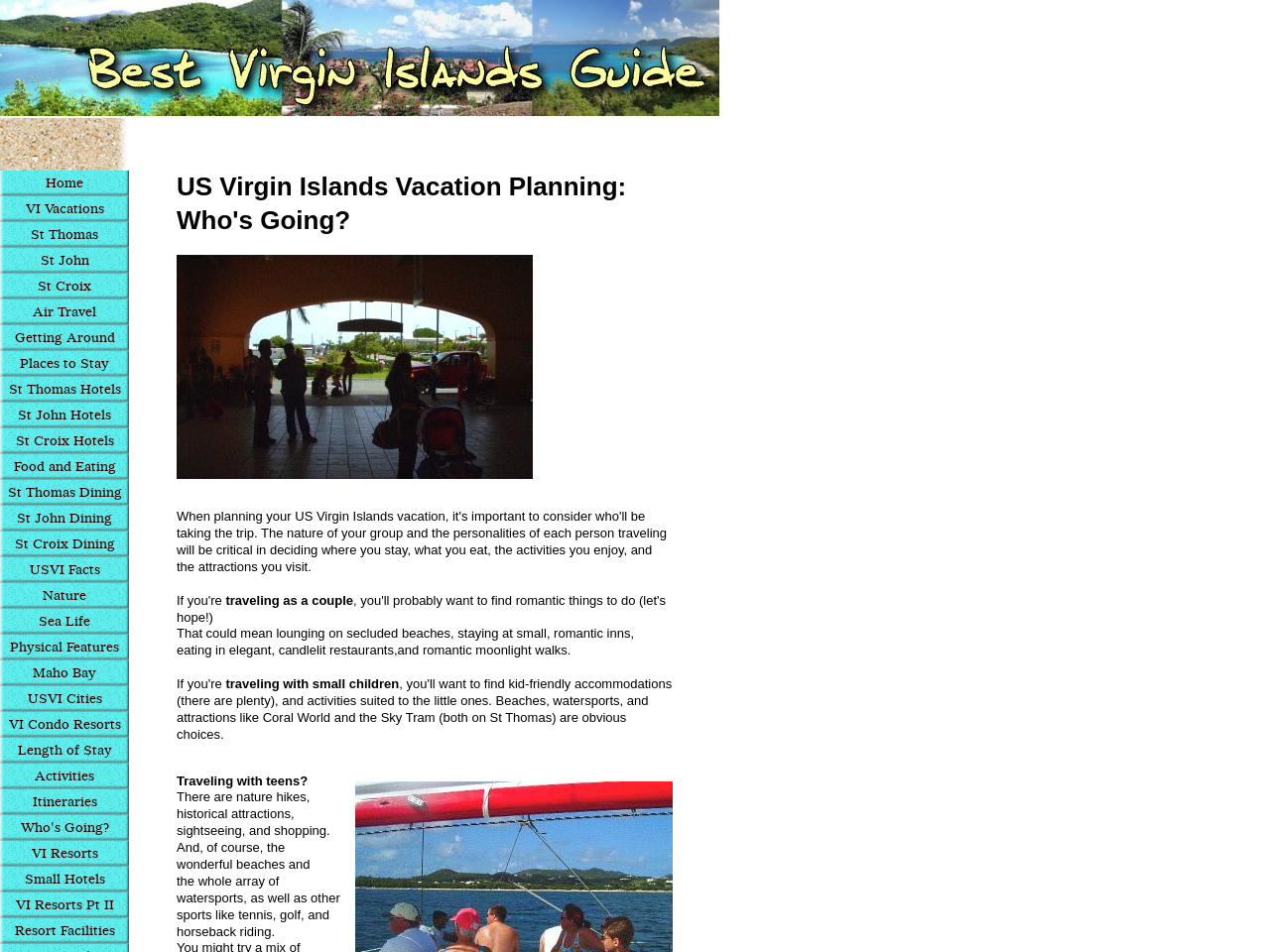Write an extensive caption that covers every aspect of the webpage.

The webpage is about planning a US Virgin Islands vacation, with a focus on the people involved in the trip. At the top, there is a navigation menu with 30 links to various pages, including "Home", "VI Vacations", "St Thomas", "St John", "St Croix", and others, which are aligned horizontally and take up about 12% of the page's height.

Below the navigation menu, there is a heading "US Virgin Islands Vacation Planning: Who's Going?" which is centered and takes up about 7% of the page's height. Next to the heading, there is an image that takes up about 28% of the page's width and 23% of its height.

The main content of the page is divided into three sections, each describing a different type of traveler. The first section is about traveling as a couple, with a brief description of romantic activities such as lounging on secluded beaches, eating in elegant restaurants, and taking moonlight walks. This section takes up about 15% of the page's height.

The second section is about traveling with small children, with a brief description of activities suitable for families. This section takes up about 10% of the page's height.

The third section is about traveling with teens, with a description of various activities such as nature hikes, historical attractions, sightseeing, shopping, and watersports. This section takes up about 20% of the page's height.

Overall, the webpage is focused on helping users plan their US Virgin Islands vacation based on the type of travelers involved.